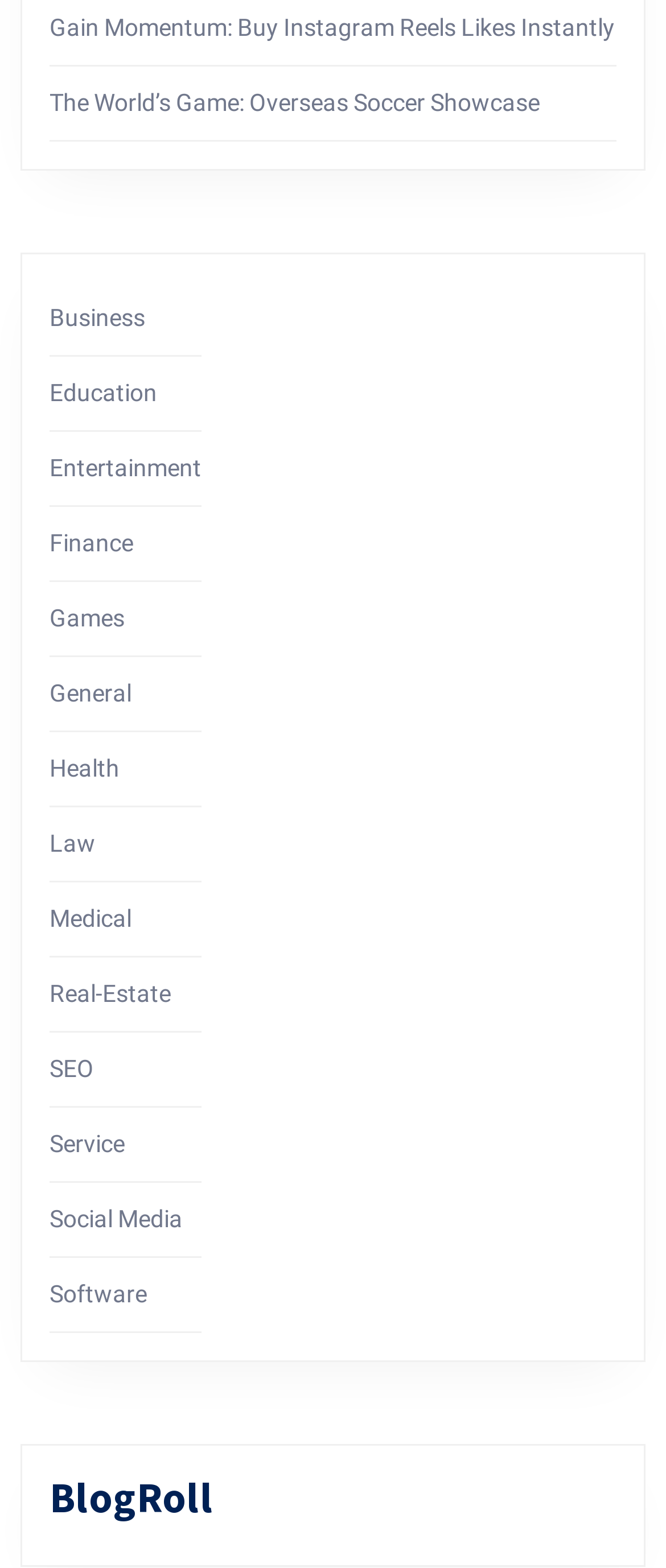Utilize the information from the image to answer the question in detail:
What is the last category listed?

I looked at the last link under the complementary element, which has the text 'Software'. This is the last category listed.